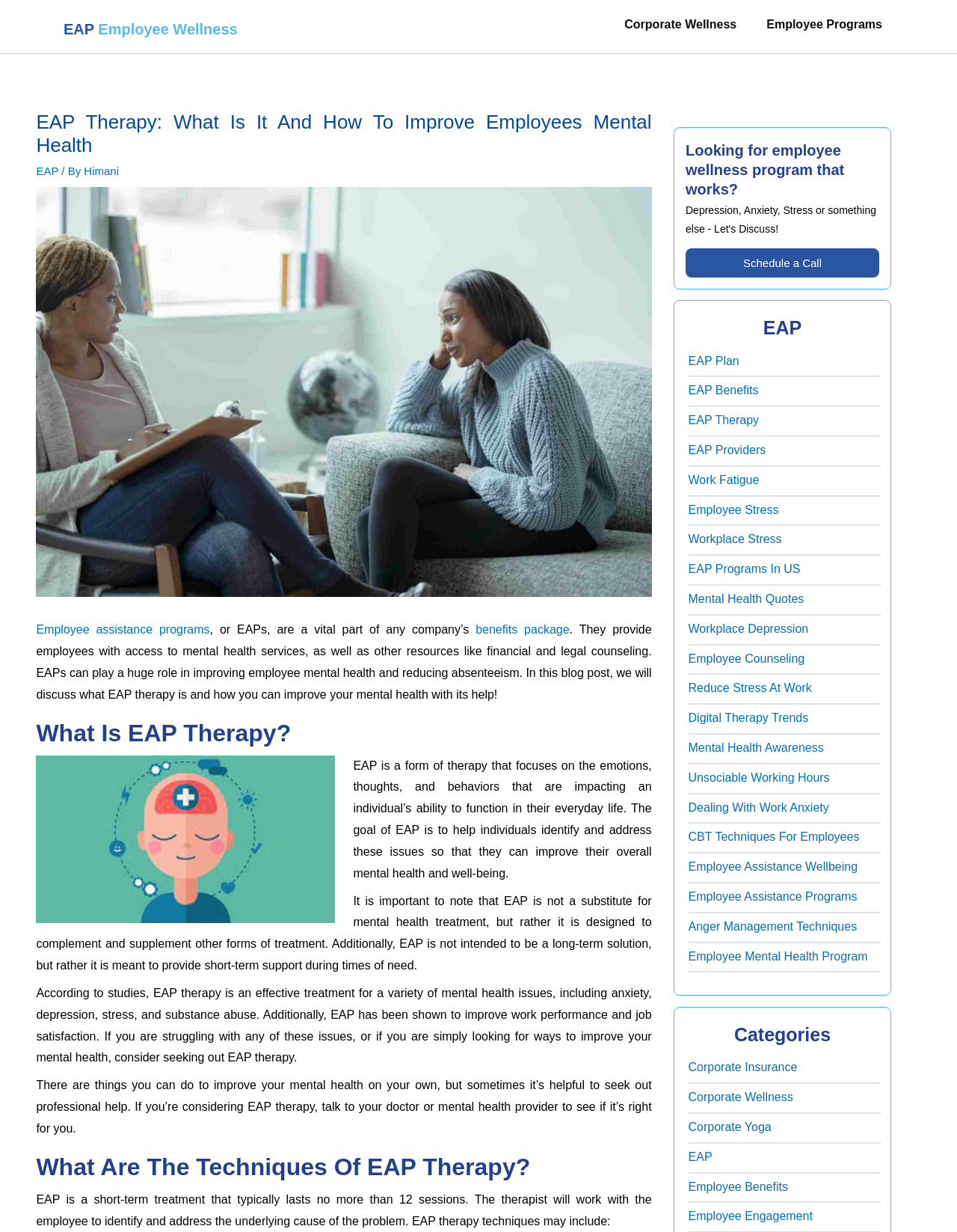What is the call-to-action button on the webpage?
Examine the image and provide an in-depth answer to the question.

The webpage has a call-to-action button that says 'Schedule a Call', which is likely intended to encourage visitors to take action and schedule a call to learn more about EAP therapy or employee wellness programs.